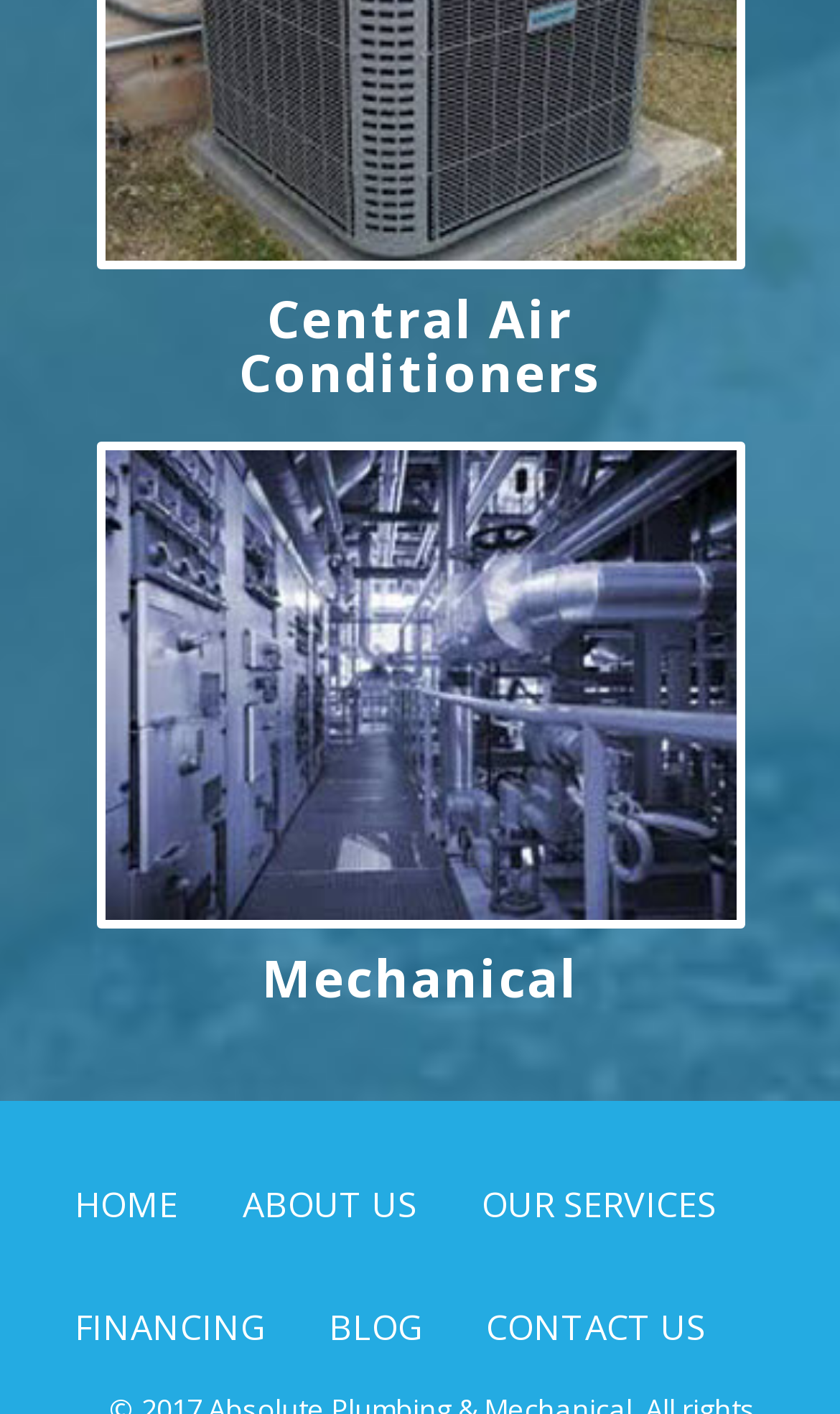Provide the bounding box coordinates of the section that needs to be clicked to accomplish the following instruction: "check CONTACT US page."

[0.578, 0.922, 0.84, 0.956]